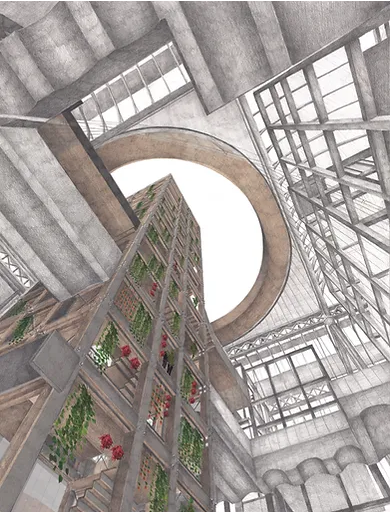What materials are used in the surrounding framework?
Utilize the image to construct a detailed and well-explained answer.

The caption describes the surrounding framework as featuring a blend of concrete and steel elements, creating a dynamic contrast with the organic greenery of the plants.